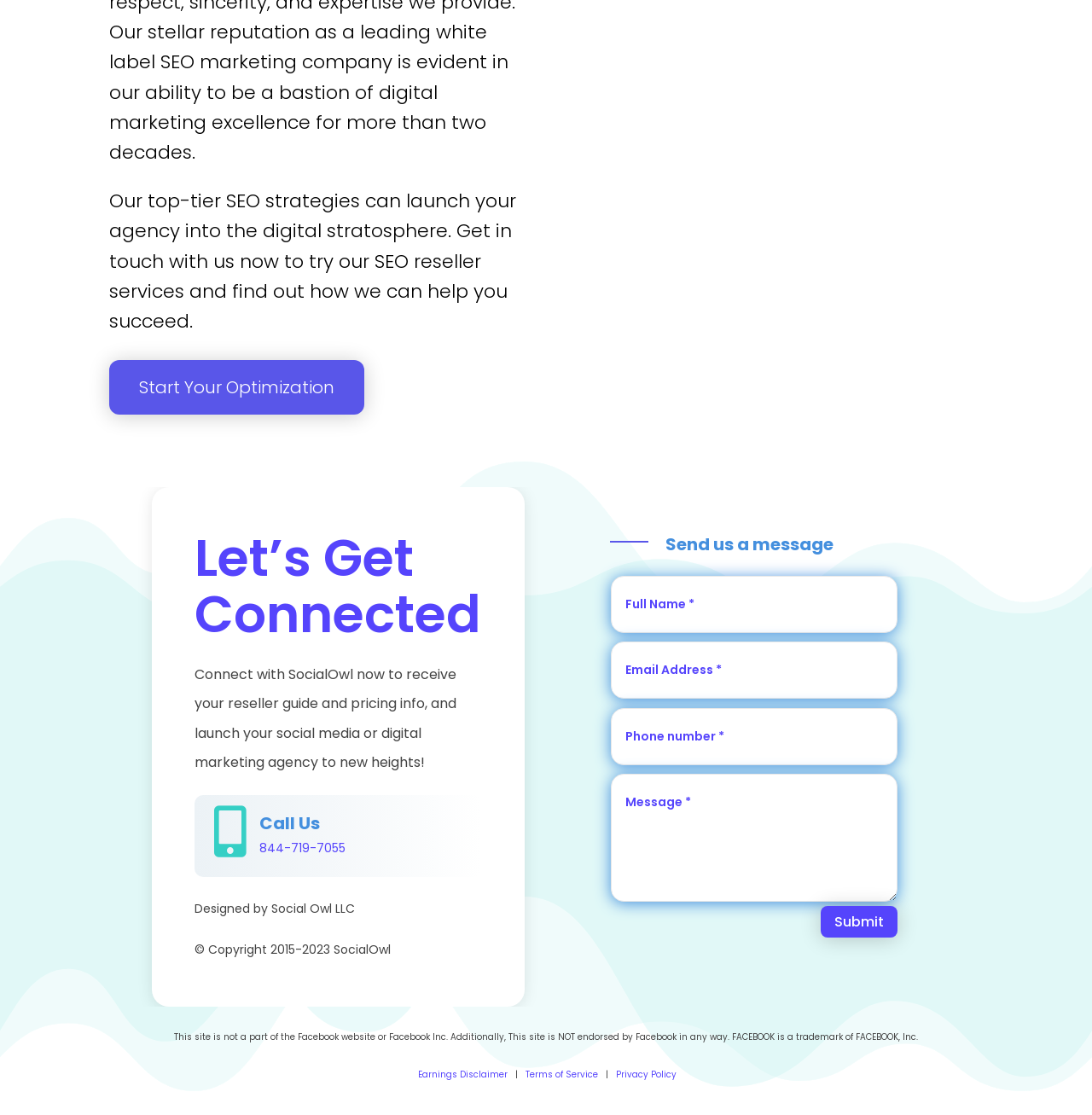What is the phone number to call for inquiries?
Based on the image, respond with a single word or phrase.

844-719-7055